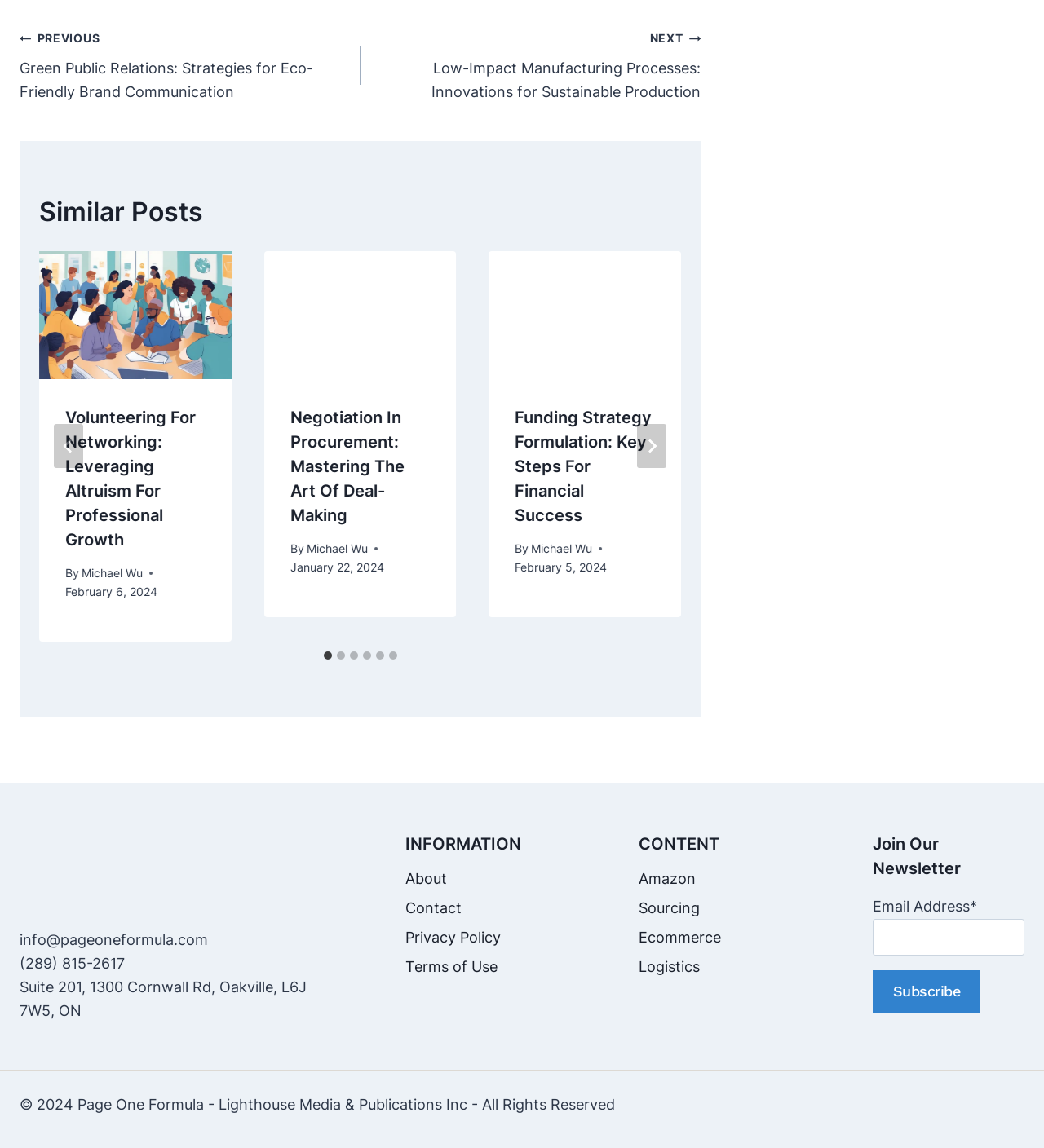Pinpoint the bounding box coordinates of the area that must be clicked to complete this instruction: "Click the 'About' link".

[0.388, 0.753, 0.534, 0.779]